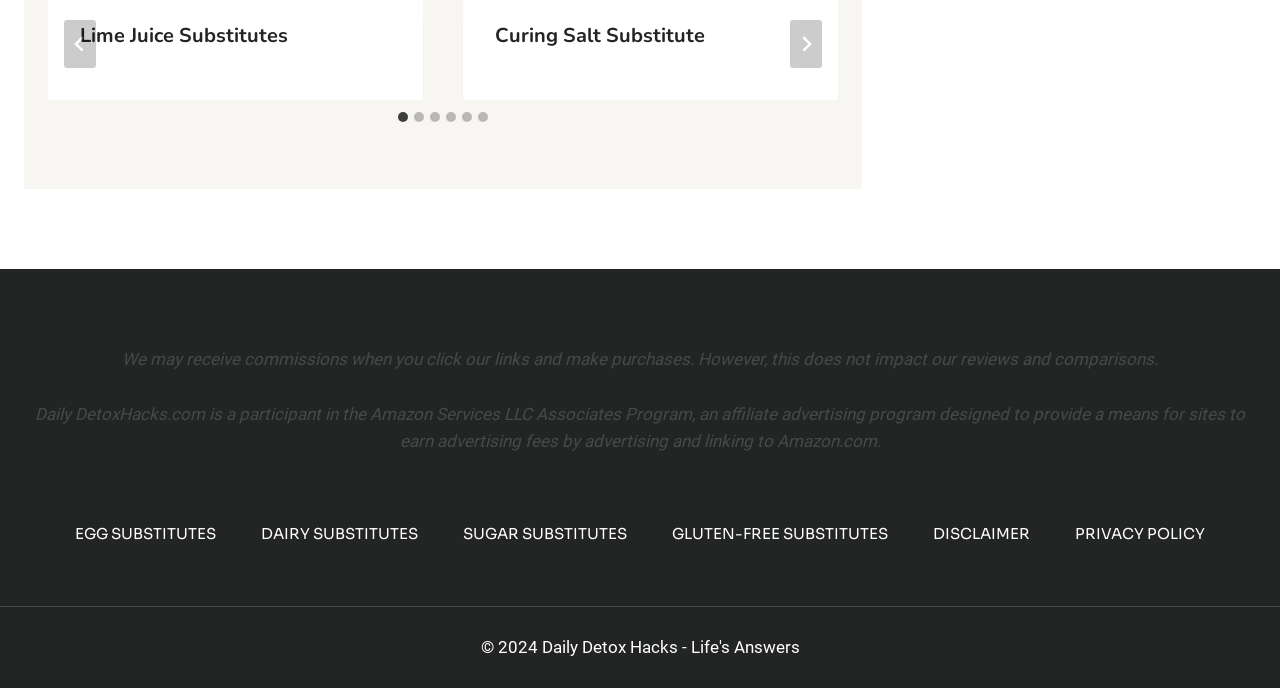Refer to the screenshot and give an in-depth answer to this question: What is the purpose of the footer navigation section?

The footer navigation section is located at the bottom of the webpage and contains links to other pages on the website, such as 'EGG SUBSTITUTES', 'DAIRY SUBSTITUTES', and others. The purpose of this section is to provide users with quick access to other relevant pages on the website.